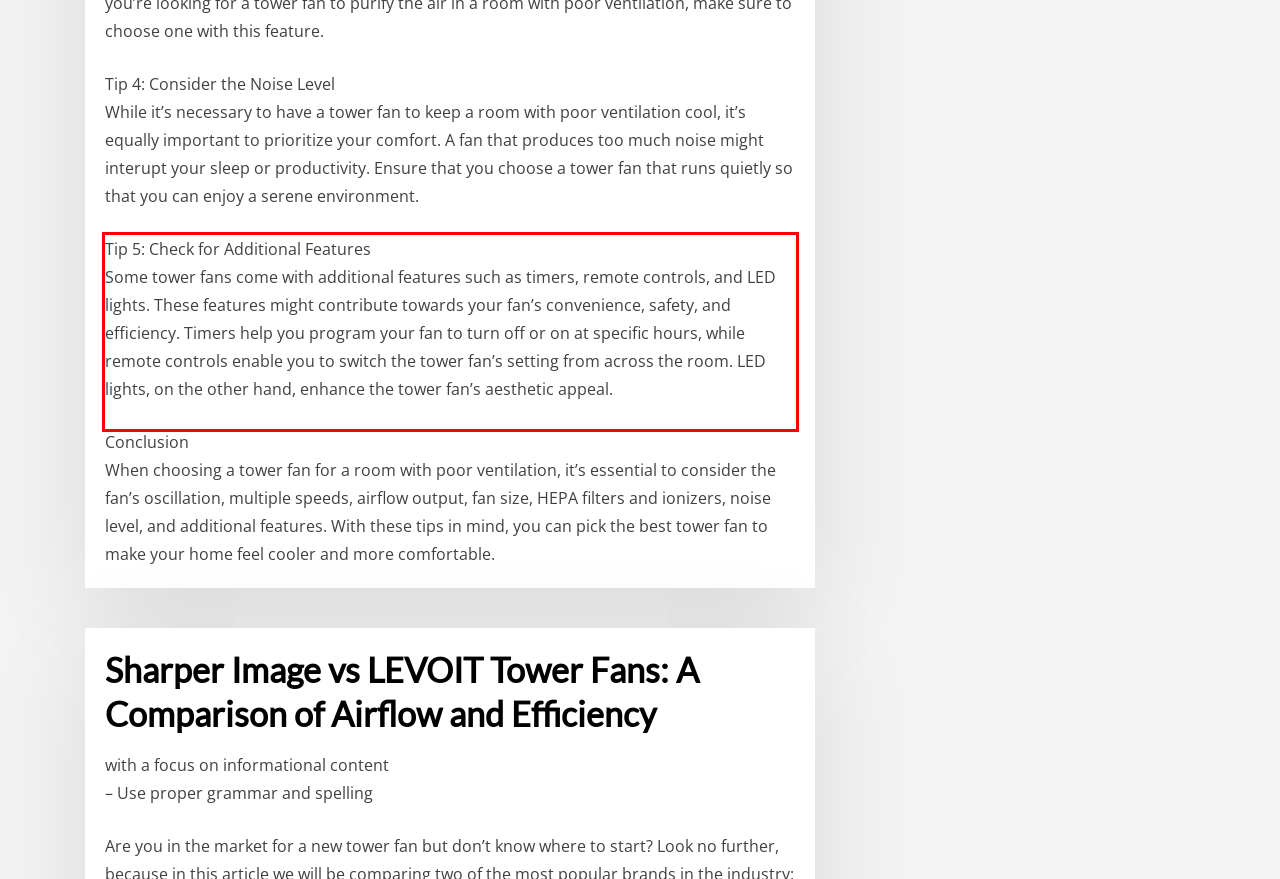Examine the webpage screenshot and use OCR to obtain the text inside the red bounding box.

Tip 5: Check for Additional Features Some tower fans come with additional features such as timers, remote controls, and LED lights. These features might contribute towards your fan’s convenience, safety, and efficiency. Timers help you program your fan to turn off or on at specific hours, while remote controls enable you to switch the tower fan’s setting from across the room. LED lights, on the other hand, enhance the tower fan’s aesthetic appeal.